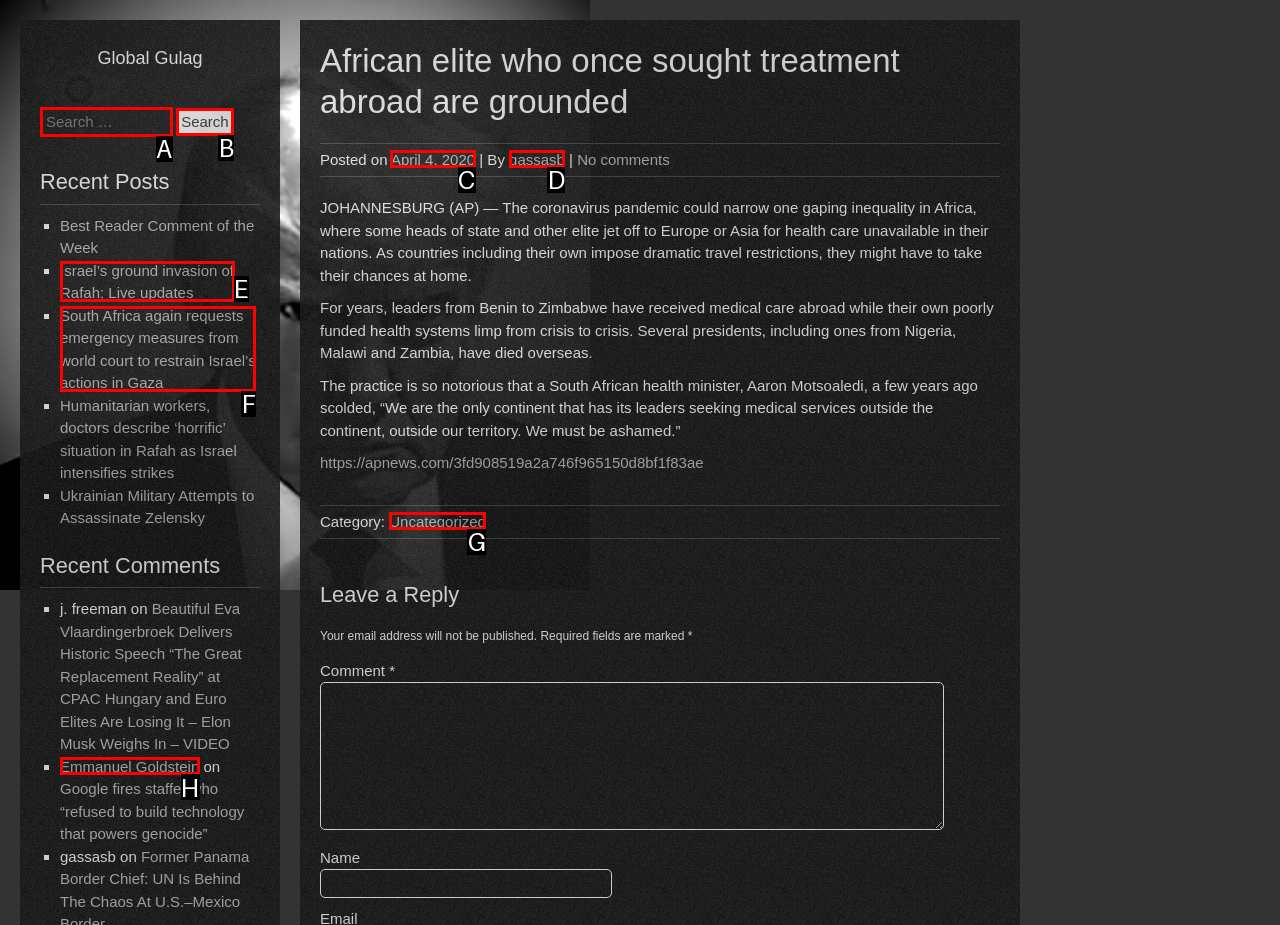Select the HTML element that best fits the description: parent_node: Search for: value="Search"
Respond with the letter of the correct option from the choices given.

B